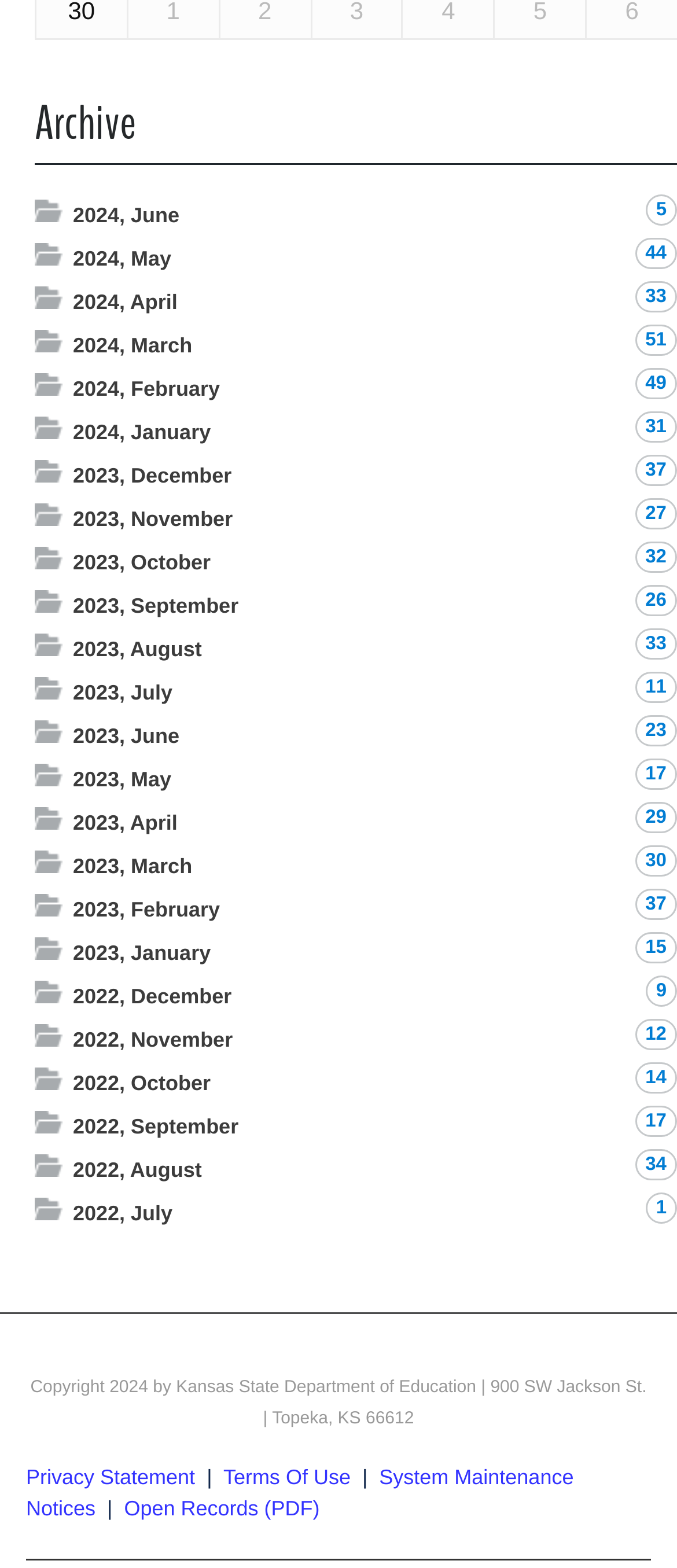What is the earliest year listed?
Look at the screenshot and respond with a single word or phrase.

2022